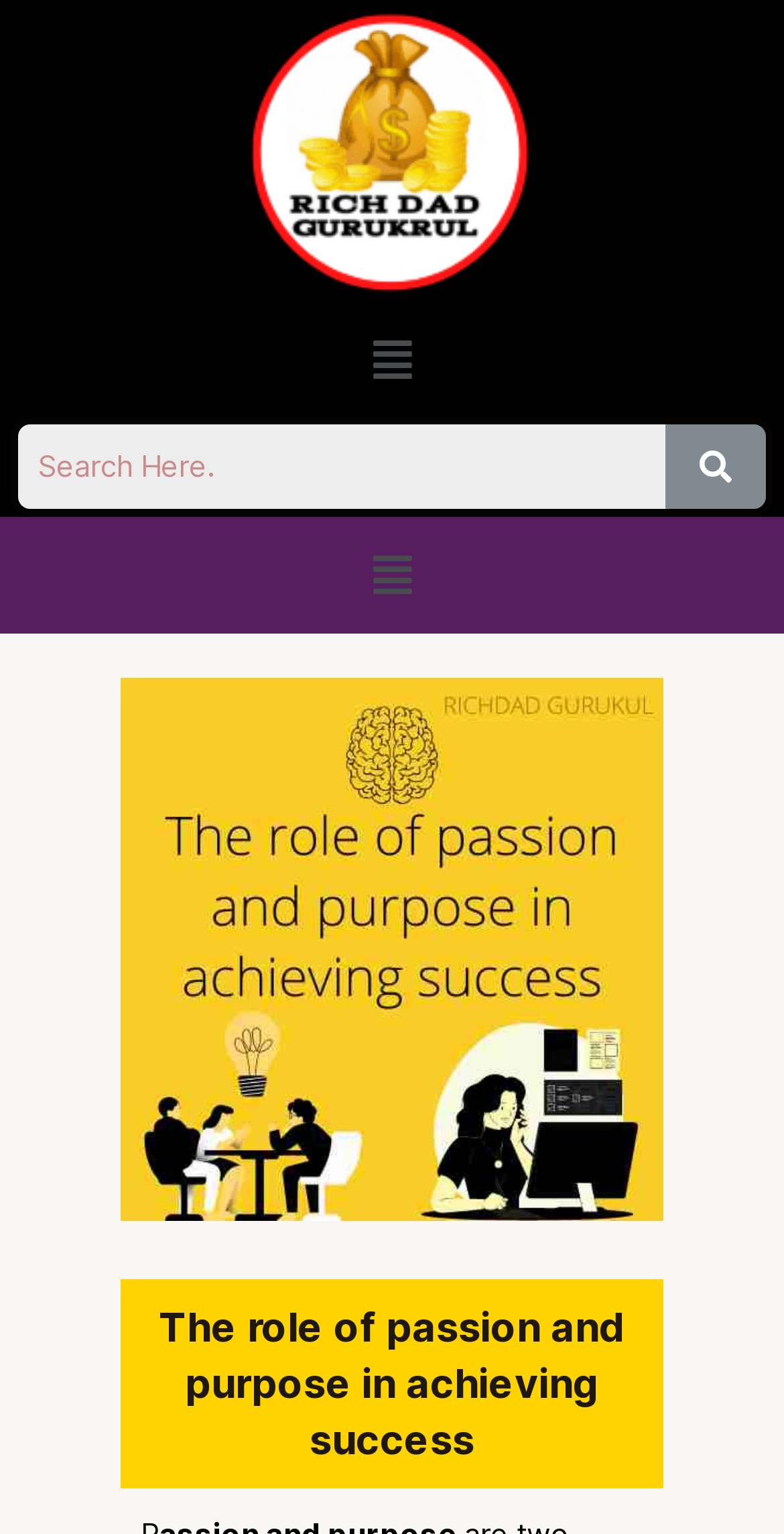What is the purpose of the button with a menu icon?
Based on the screenshot, provide your answer in one word or phrase.

To open a menu